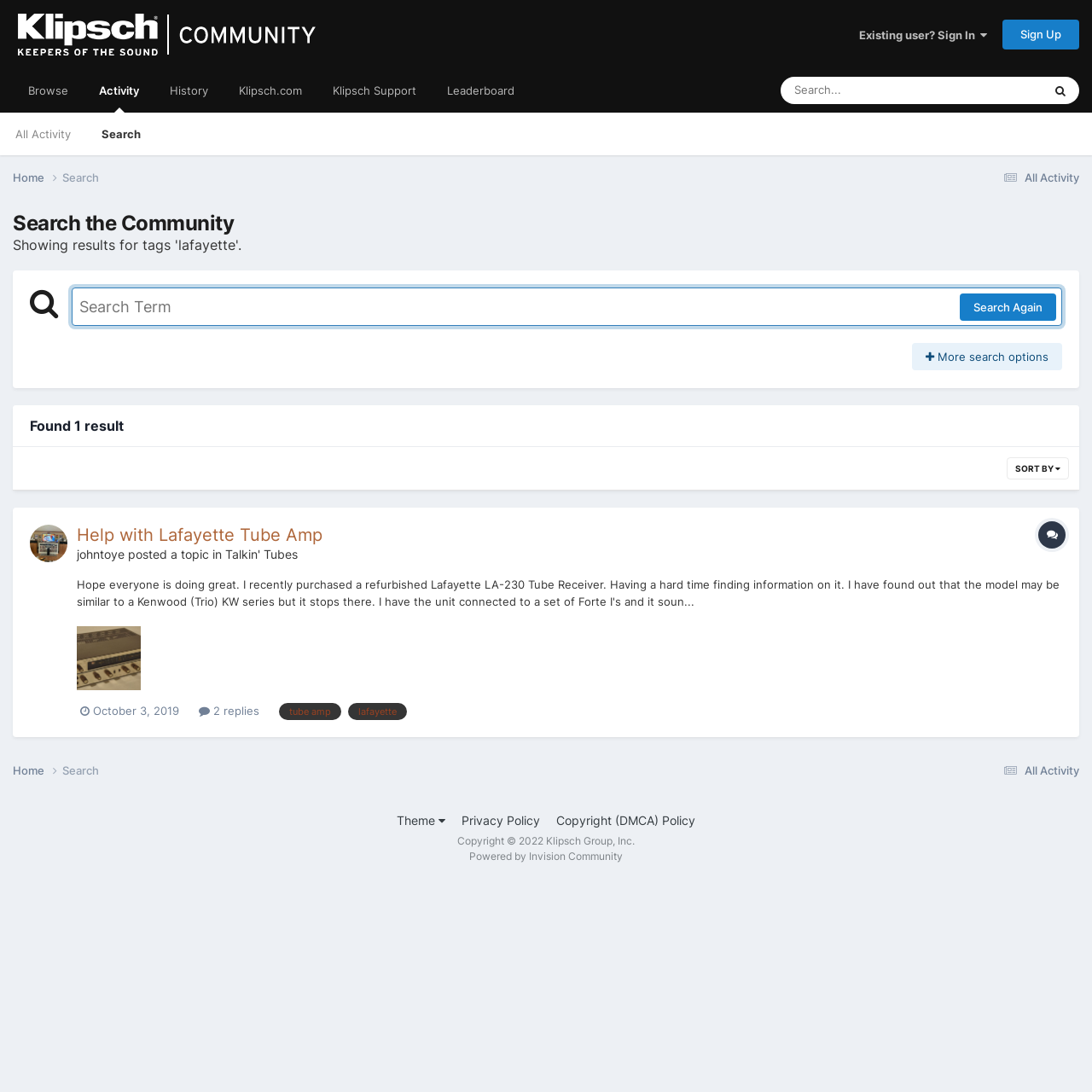Please provide a comprehensive answer to the question based on the screenshot: What is the current search term?

I found the answer by looking at the search box and the search results. The search box has a focused textbox with the placeholder 'Search Term', and the search results show a topic related to 'Lafayette Tube Amp', which suggests that the current search term is 'lafayette'.